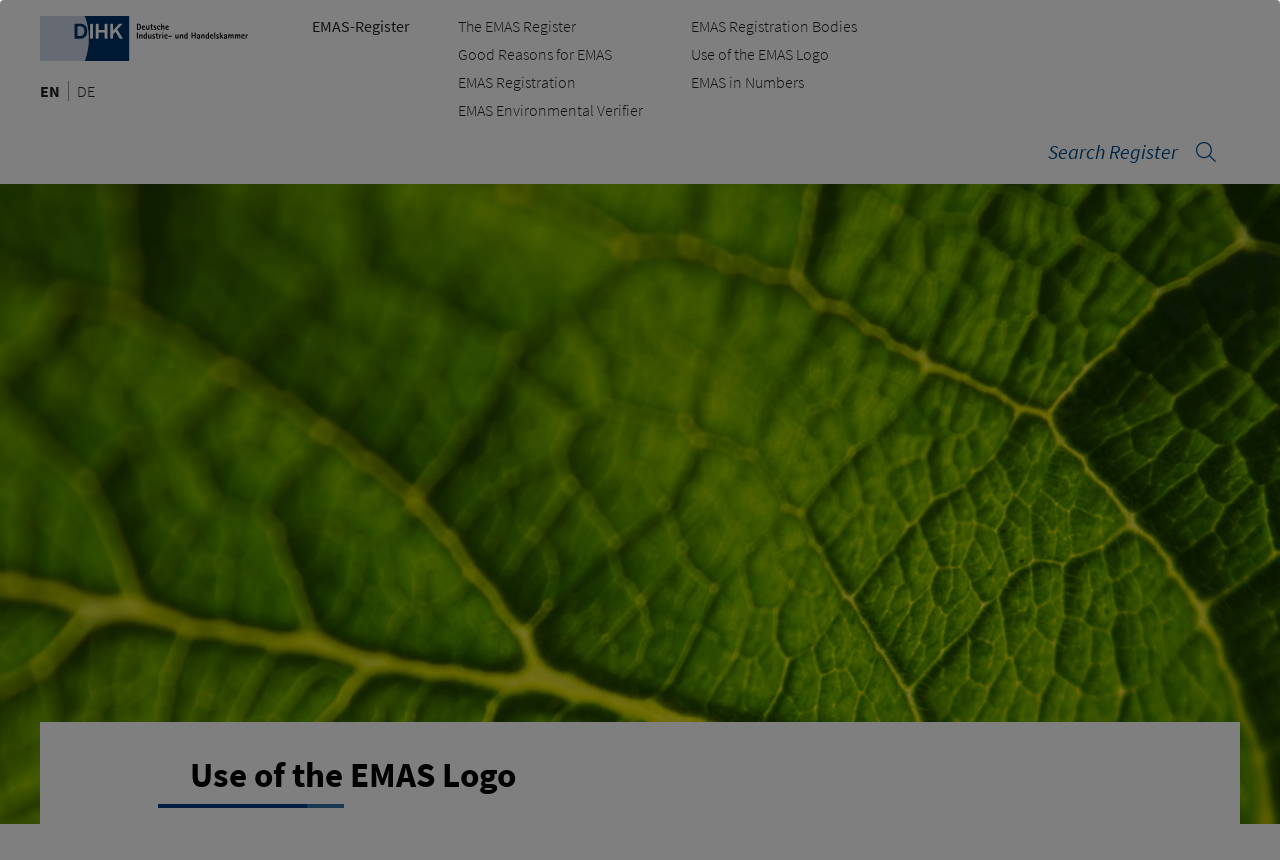Please locate the bounding box coordinates of the region I need to click to follow this instruction: "Learn about EMAS in Numbers".

[0.54, 0.084, 0.628, 0.107]